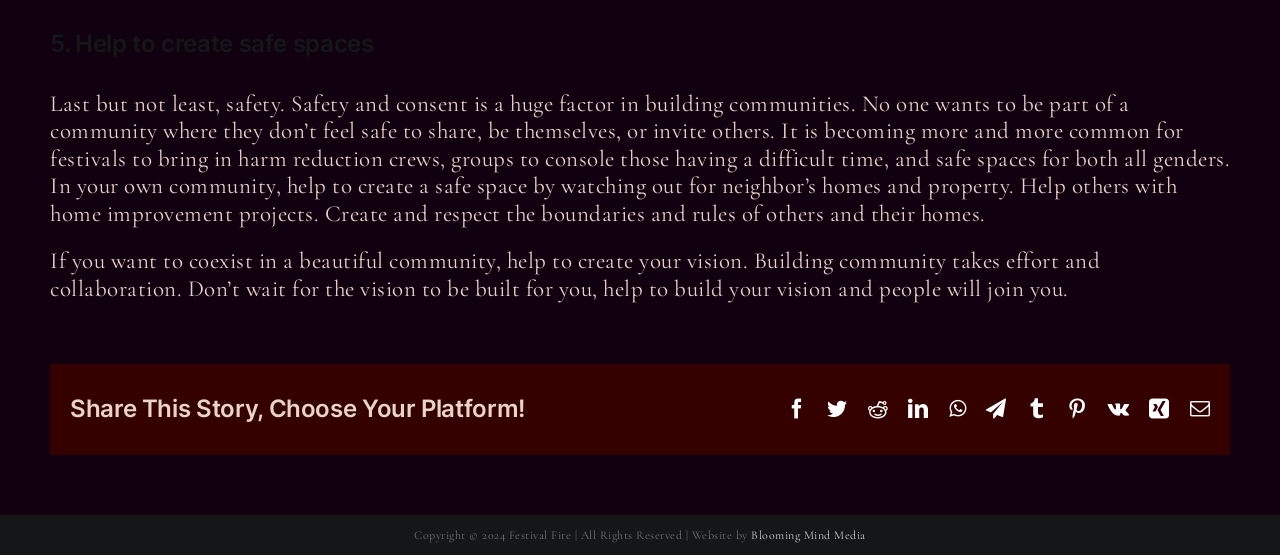What is the year of the copyright notice?
Answer the question with a single word or phrase by looking at the picture.

2024